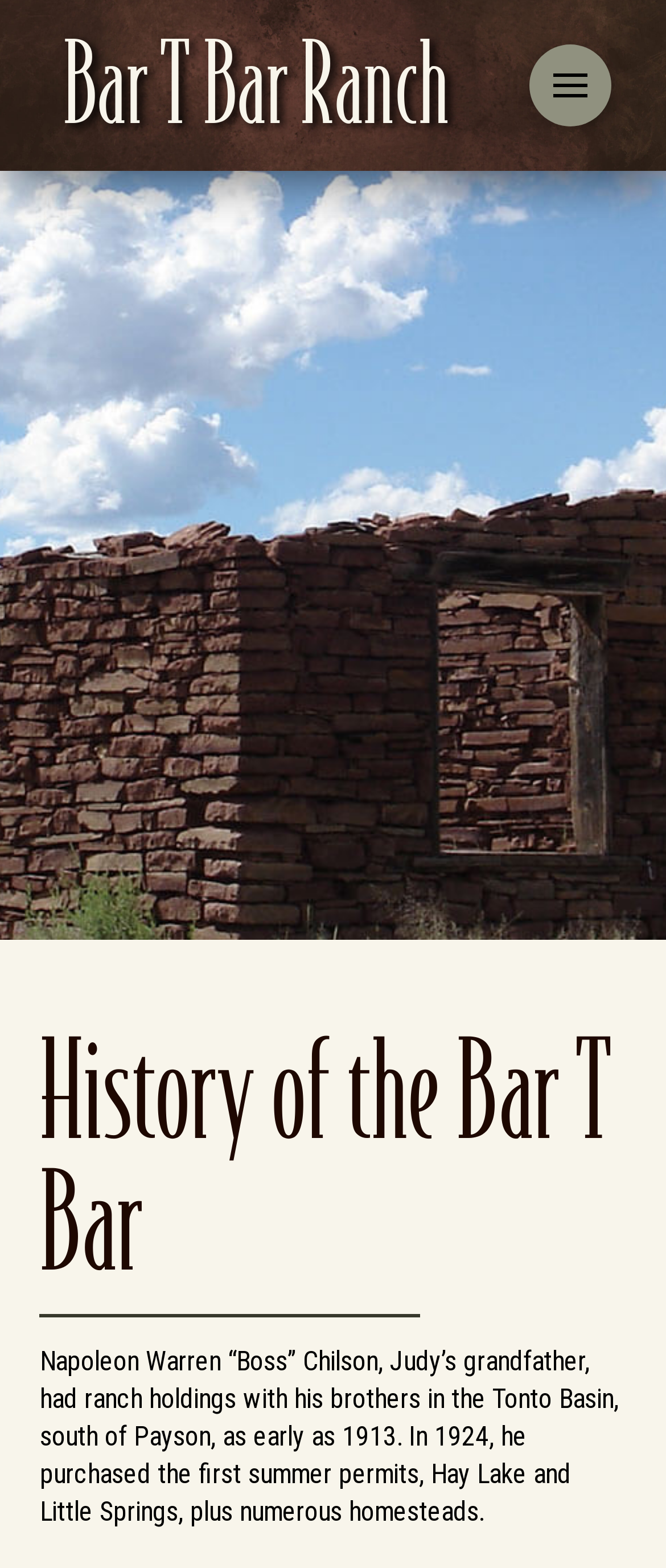Could you identify the text that serves as the heading for this webpage?

Bar T Bar Ranch